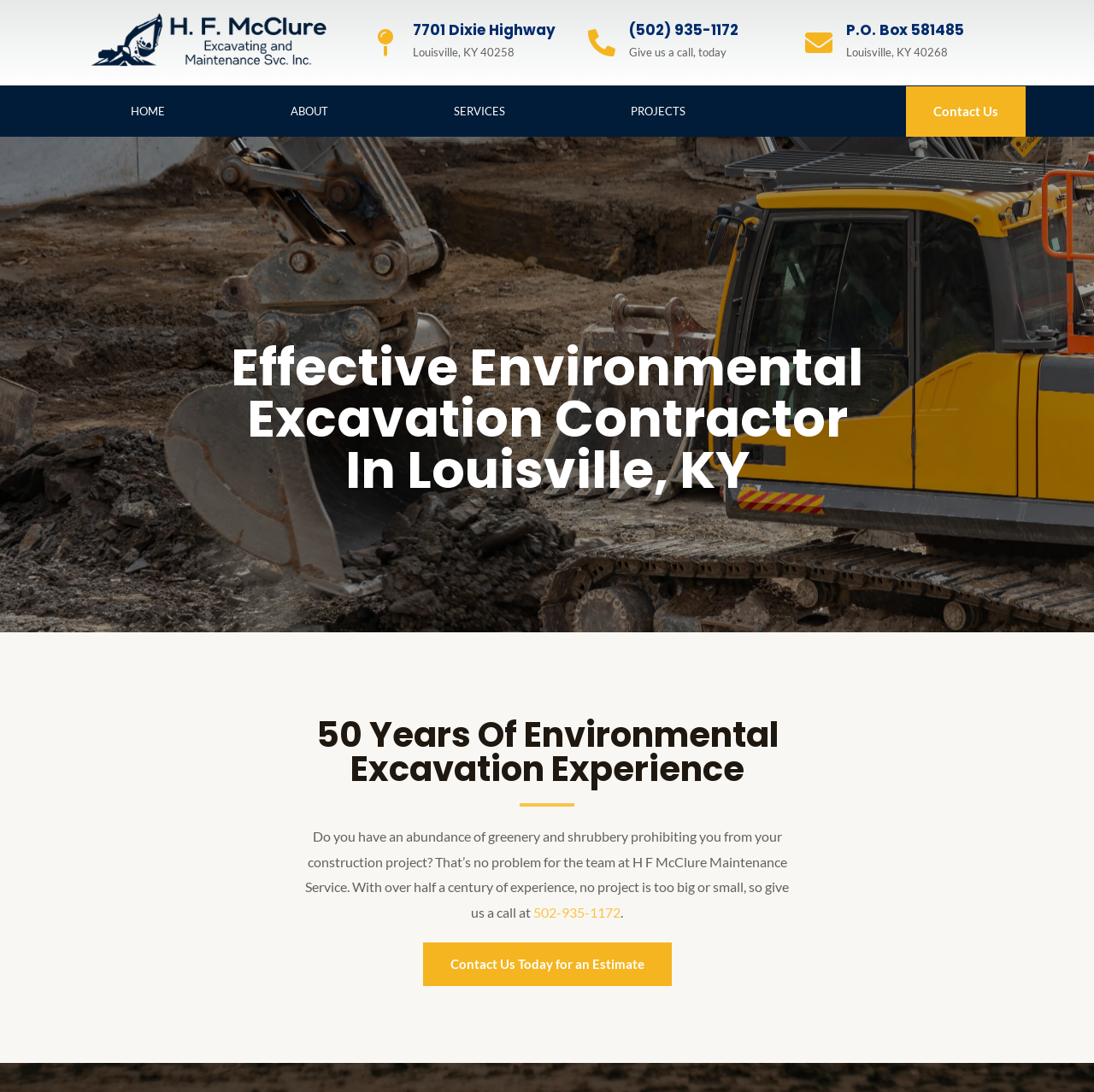Extract the bounding box coordinates for the described element: "About". The coordinates should be represented as four float numbers between 0 and 1: [left, top, right, bottom].

[0.209, 0.078, 0.358, 0.125]